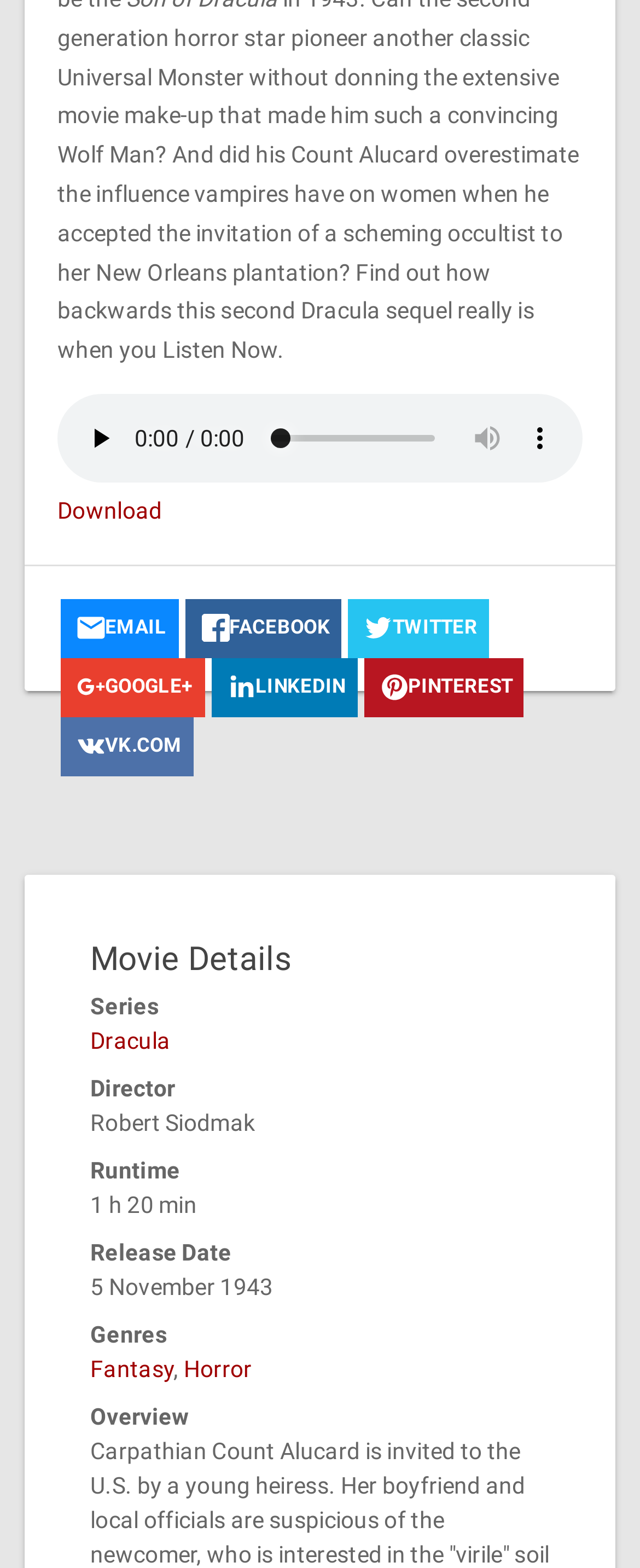Respond with a single word or phrase to the following question:
Is the audio player enabled?

No